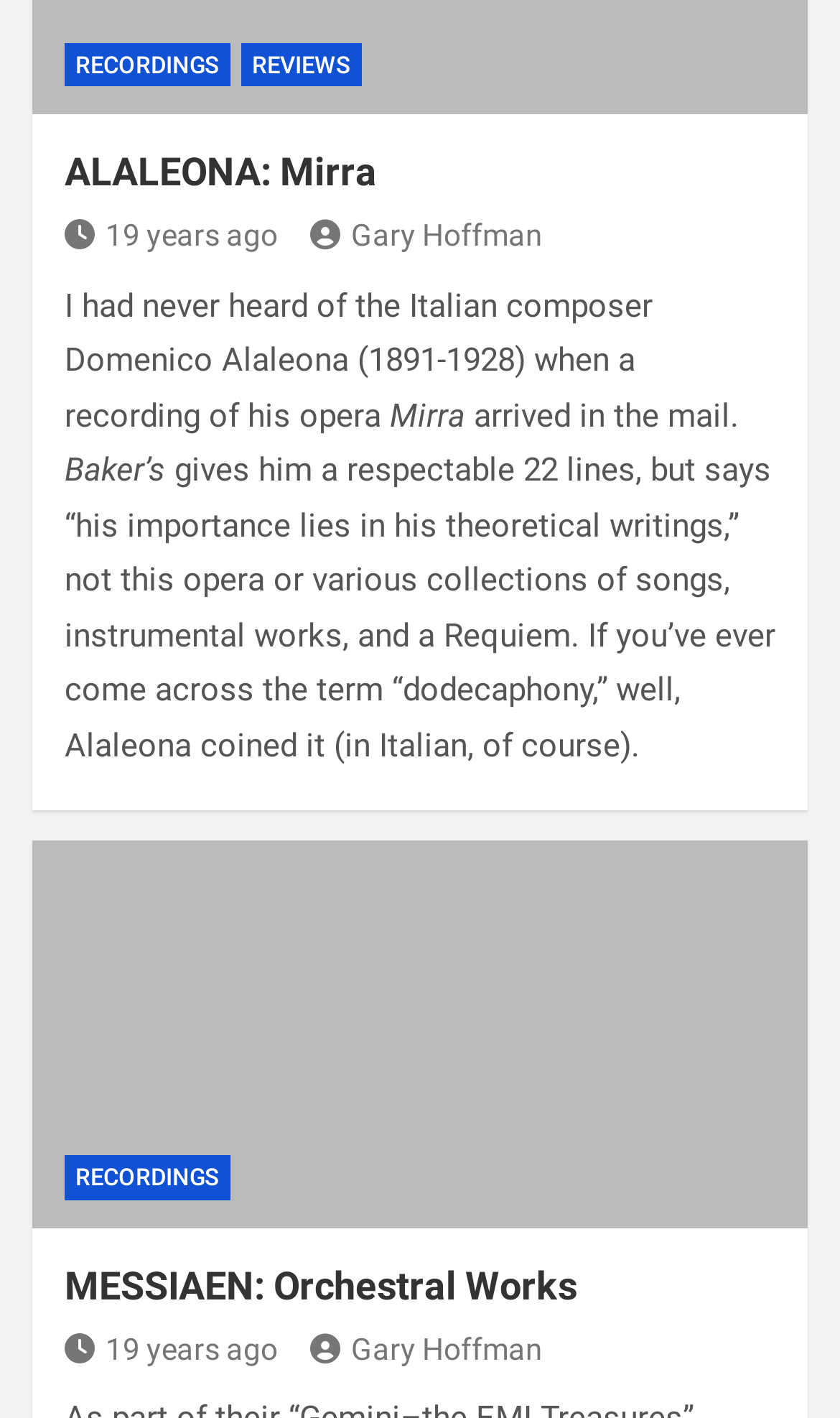What is the name of the opera mentioned?
Examine the webpage screenshot and provide an in-depth answer to the question.

I found the answer by reading the text in the heading element with the bounding box coordinates [0.077, 0.104, 0.923, 0.14], which mentions 'ALALEONA: Mirra'.